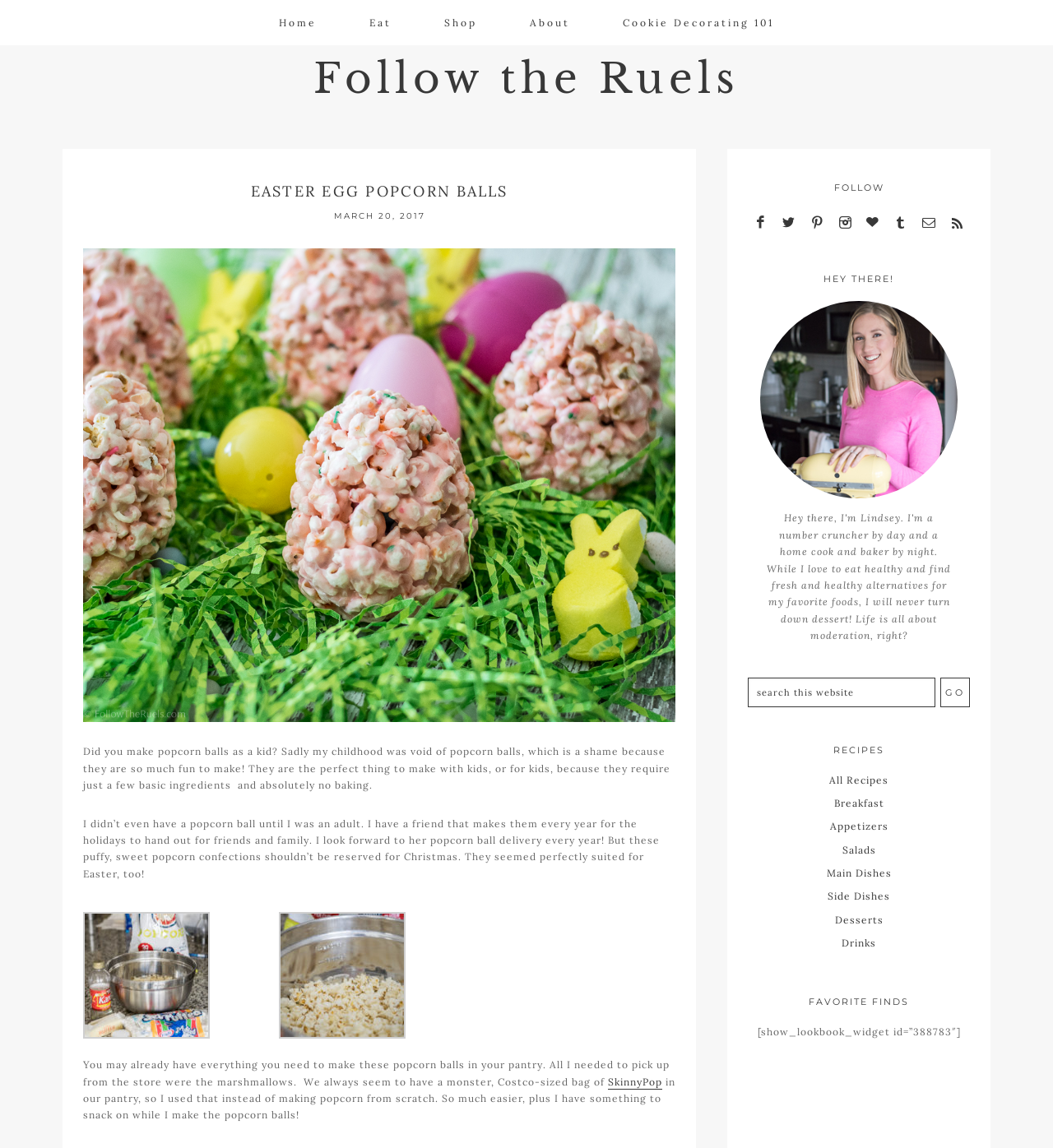Specify the bounding box coordinates of the area to click in order to follow the given instruction: "View All Recipes."

[0.788, 0.674, 0.844, 0.684]